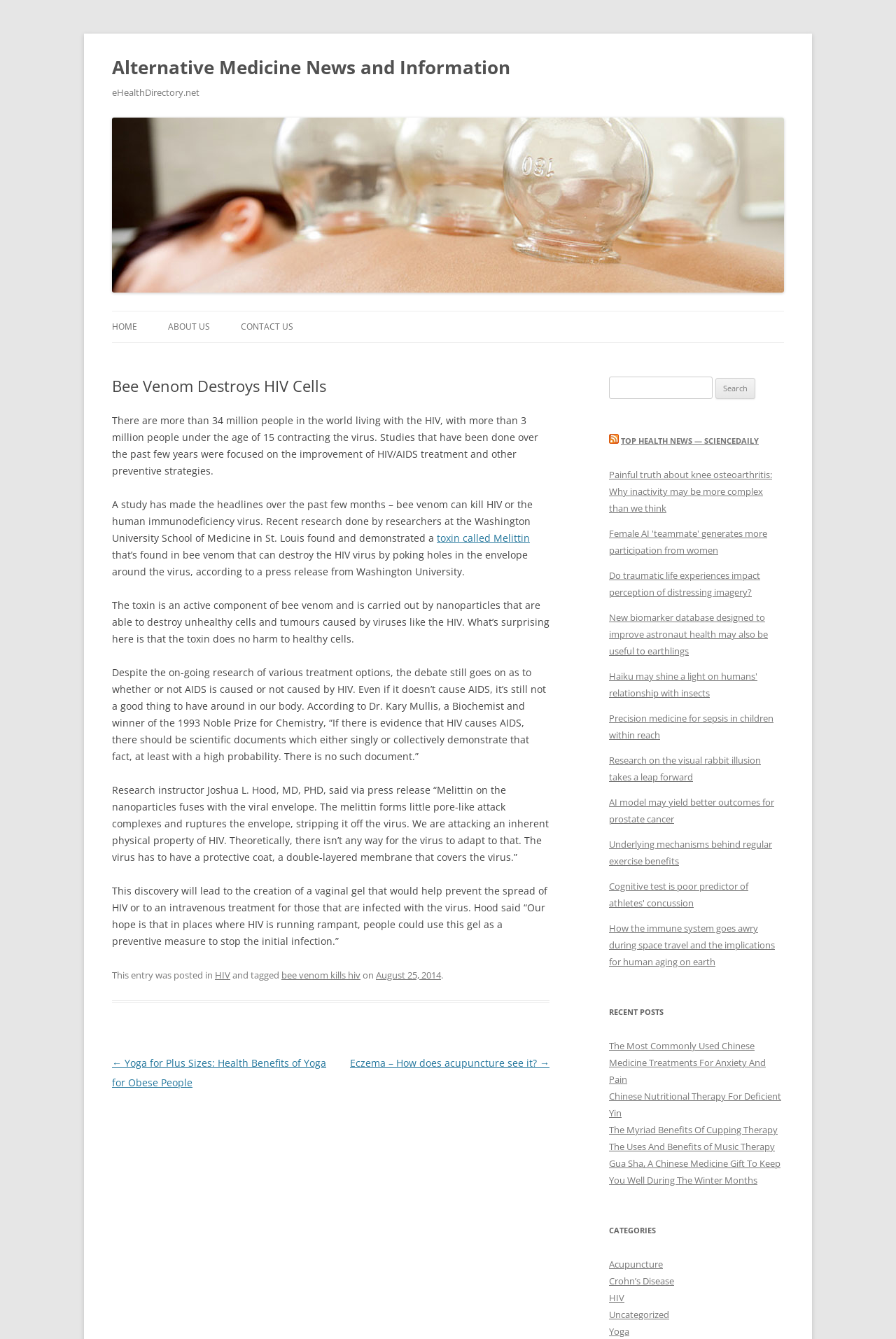Identify the bounding box coordinates of the clickable section necessary to follow the following instruction: "Go to the next post". The coordinates should be presented as four float numbers from 0 to 1, i.e., [left, top, right, bottom].

[0.391, 0.789, 0.613, 0.799]